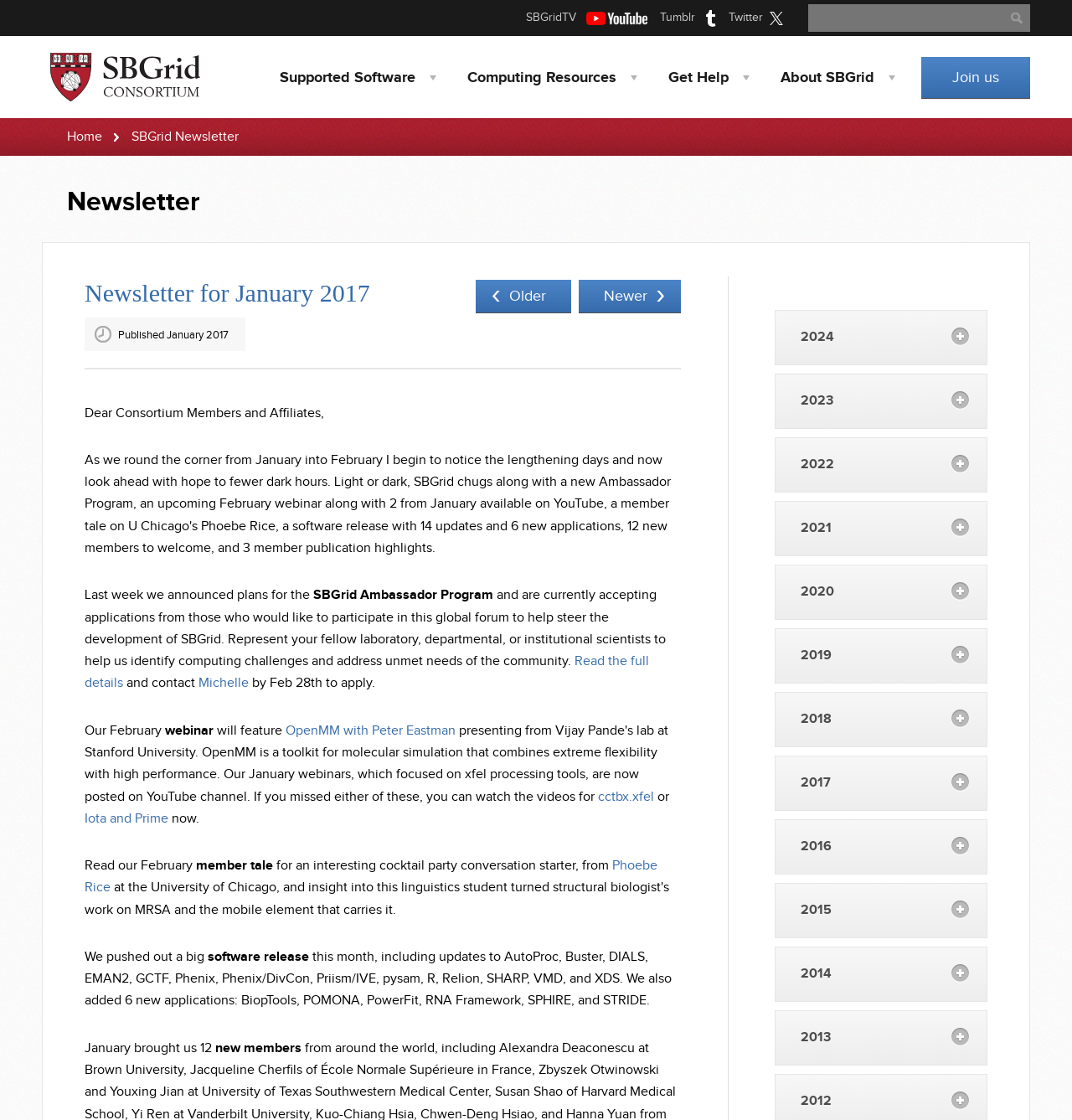What is the name of the consortium?
Please provide a single word or phrase in response based on the screenshot.

SBGrid Consortium